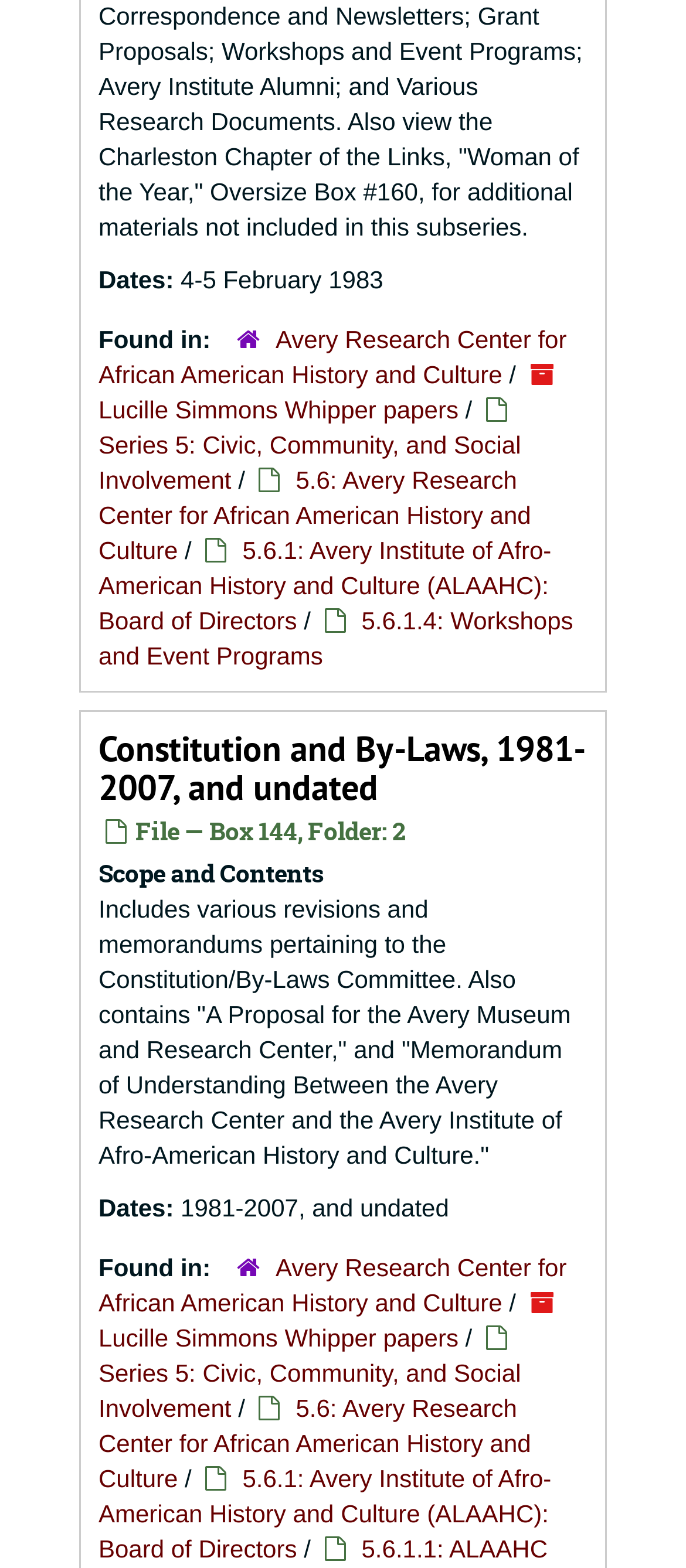Please locate the clickable area by providing the bounding box coordinates to follow this instruction: "Discover the power of guided meditation for spiritual growth".

None